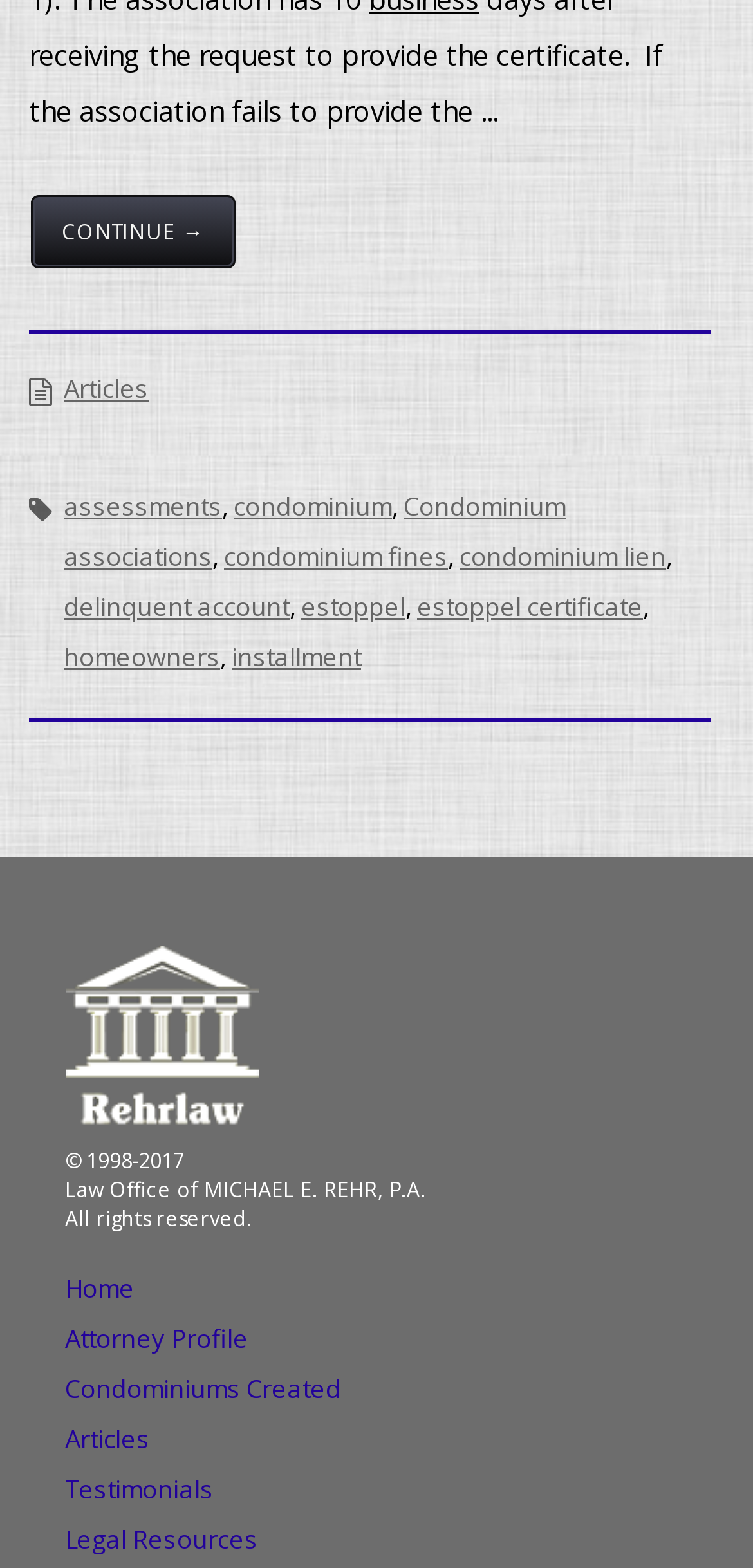How many links are there in the layout table?
Analyze the image and deliver a detailed answer to the question.

I counted the number of link elements within the layout table, which are 'Articles', 'assessments', 'condominium', 'Condominium associations', 'condominium fines', 'condominium lien', 'delinquent account', 'estoppel', 'estoppel certificate', 'homeowners', and 'installment'.